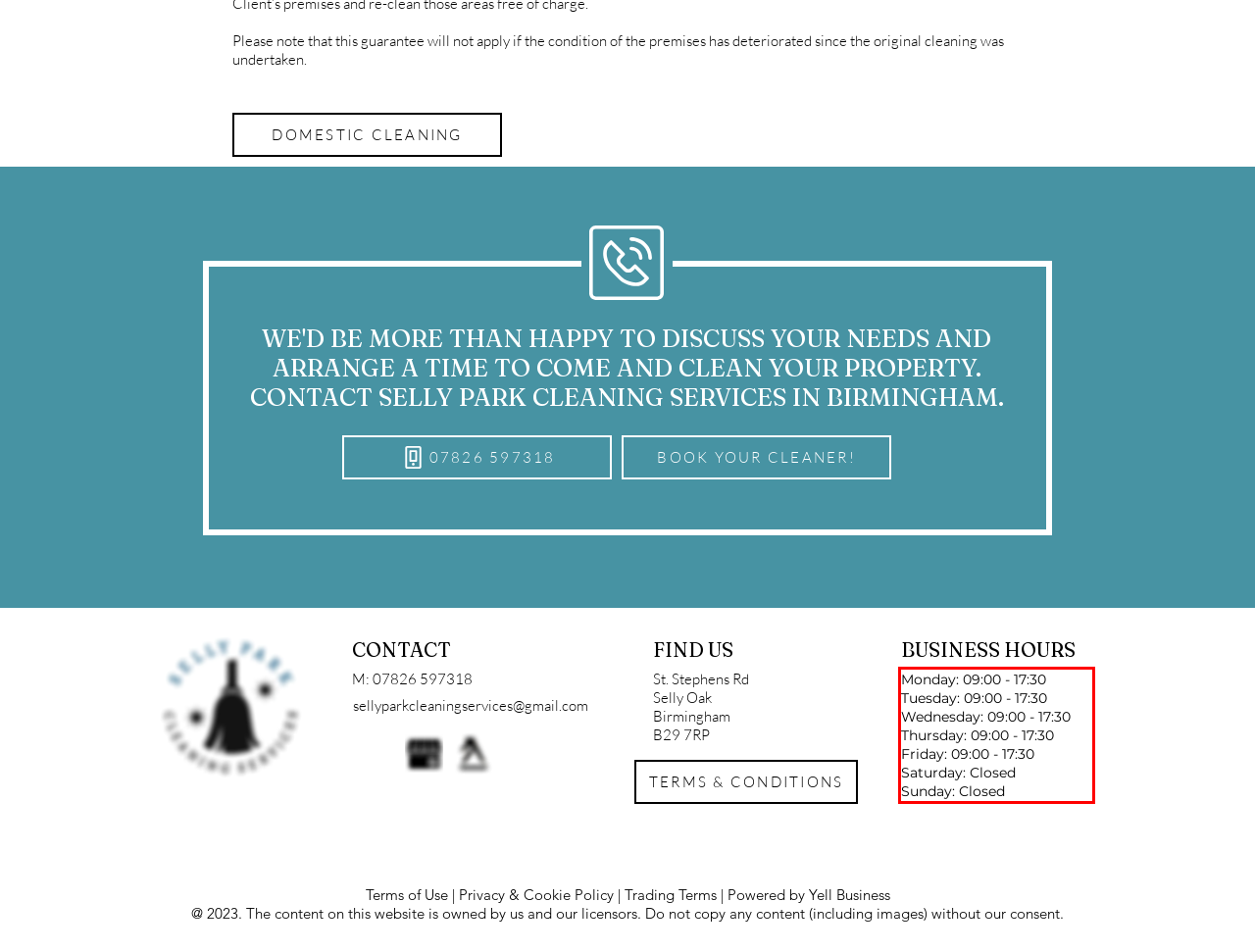You have a screenshot with a red rectangle around a UI element. Recognize and extract the text within this red bounding box using OCR.

Monday: 09:00 - 17:30 Tuesday: 09:00 - 17:30 Wednesday: 09:00 - 17:30 Thursday: 09:00 - 17:30 Friday: 09:00 - 17:30 Saturday: Closed Sunday: Closed